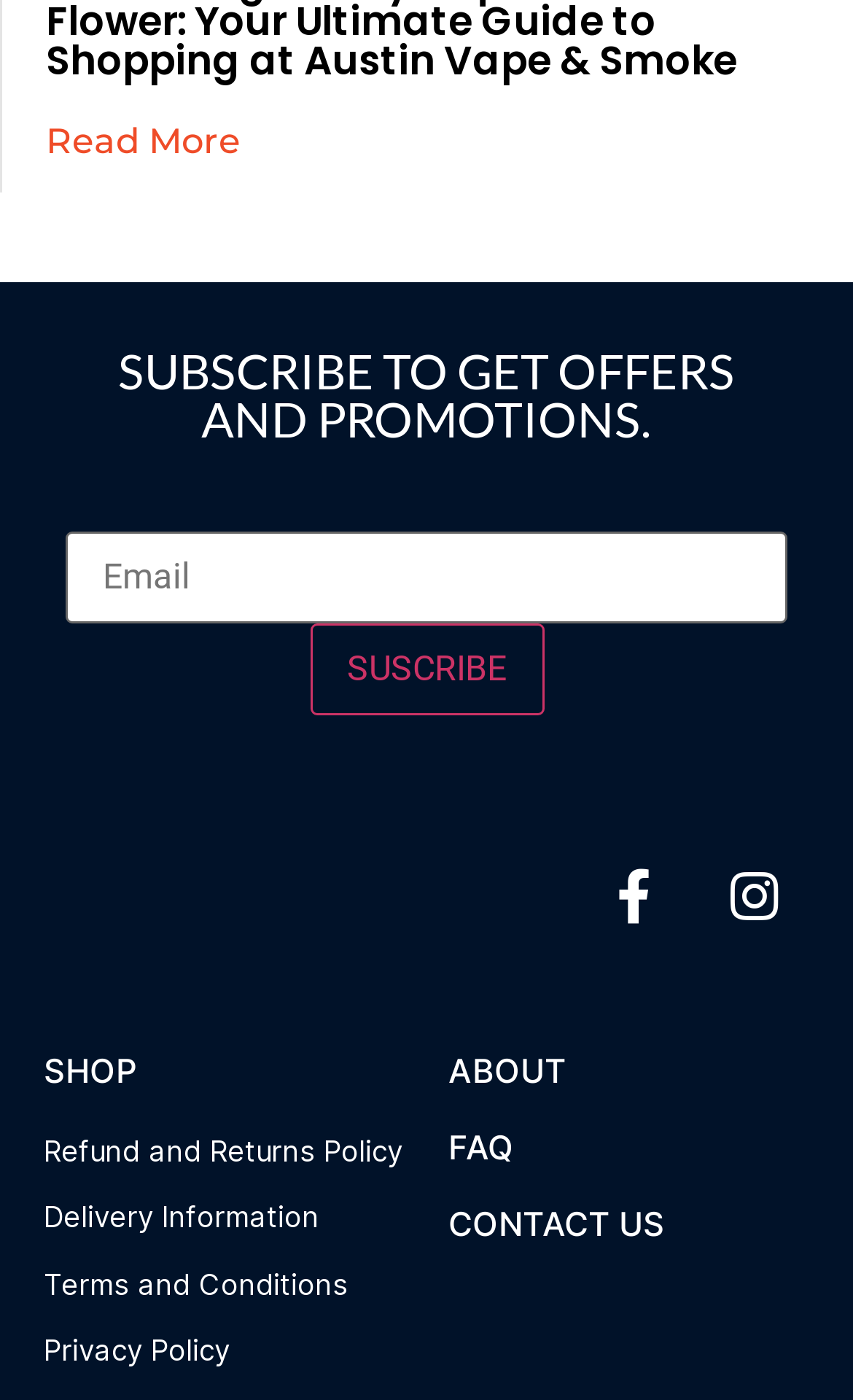Could you find the bounding box coordinates of the clickable area to complete this instruction: "Visit Facebook page"?

[0.679, 0.6, 0.808, 0.679]